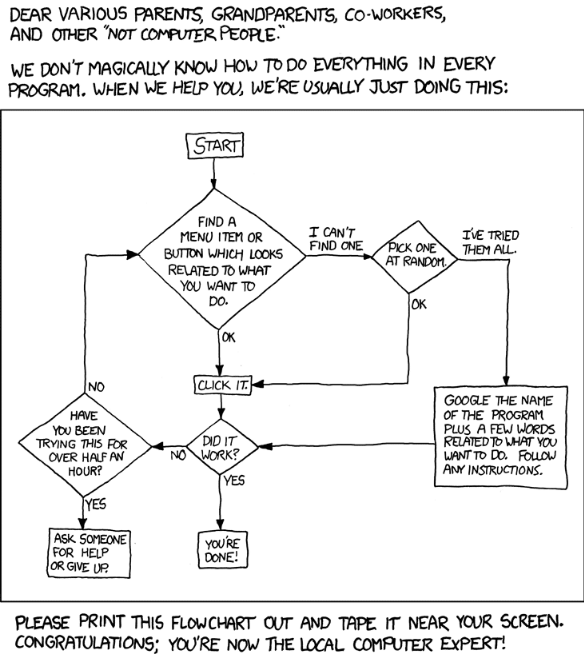What is the first step in the flowchart?
Refer to the image and provide a concise answer in one word or phrase.

Find a menu item or button